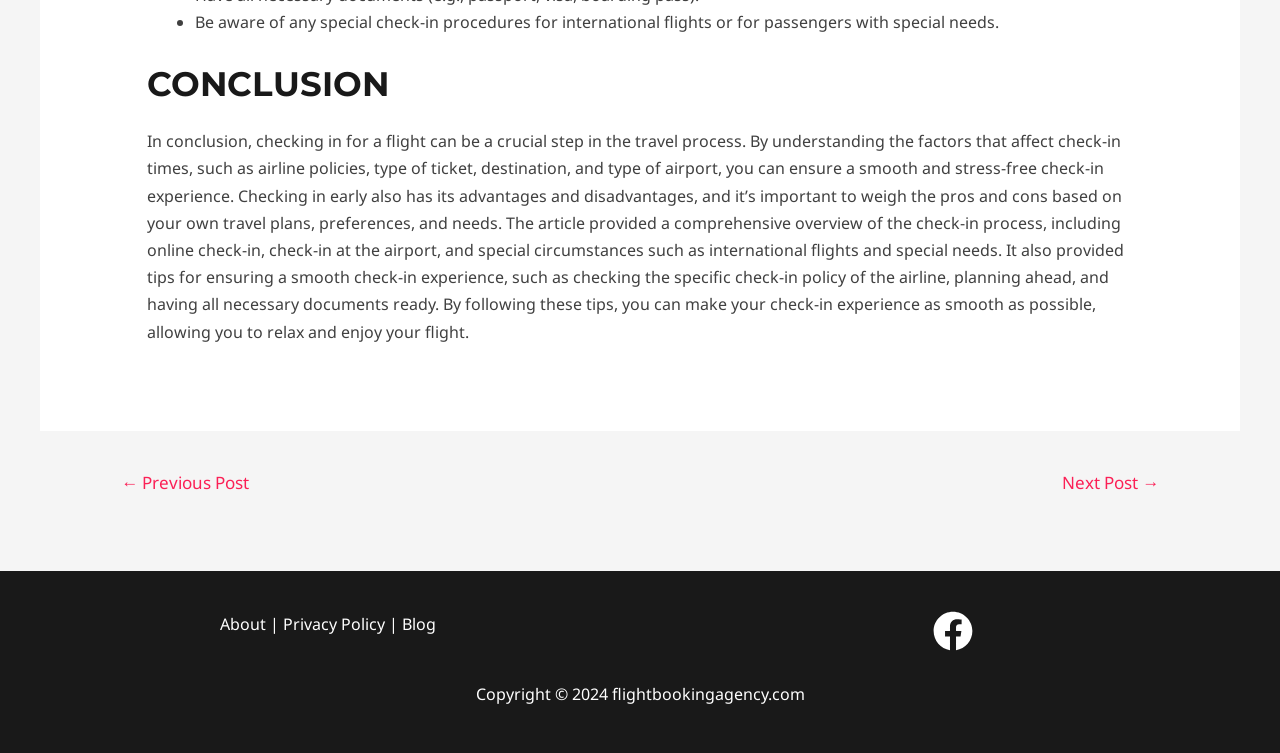What is the copyright year of the website?
Give a detailed response to the question by analyzing the screenshot.

The copyright year of the website is 2024, which can be found at the bottom of the webpage, in the footer section.